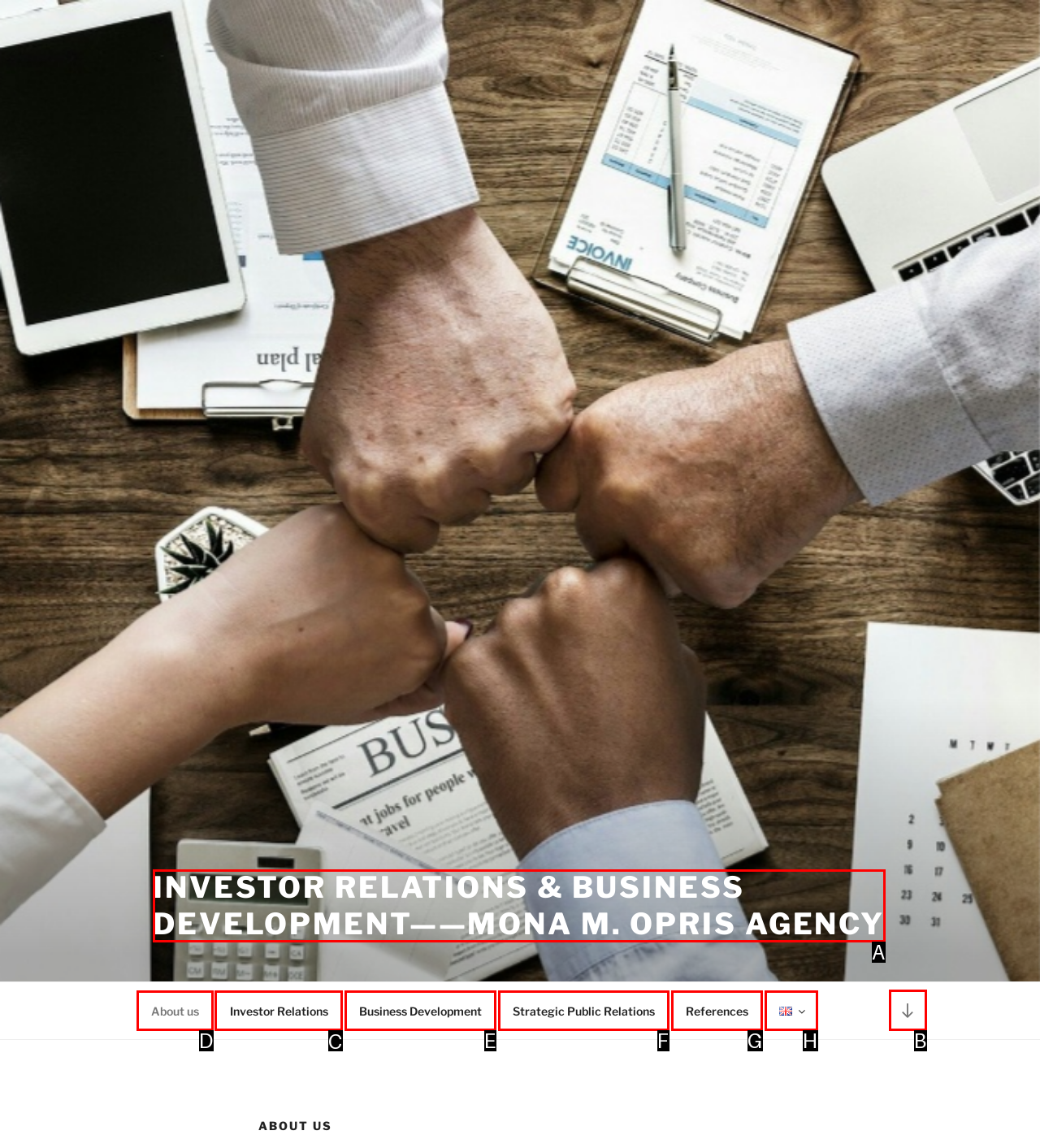Identify the letter of the option that should be selected to accomplish the following task: Go to Investor Relations. Provide the letter directly.

C